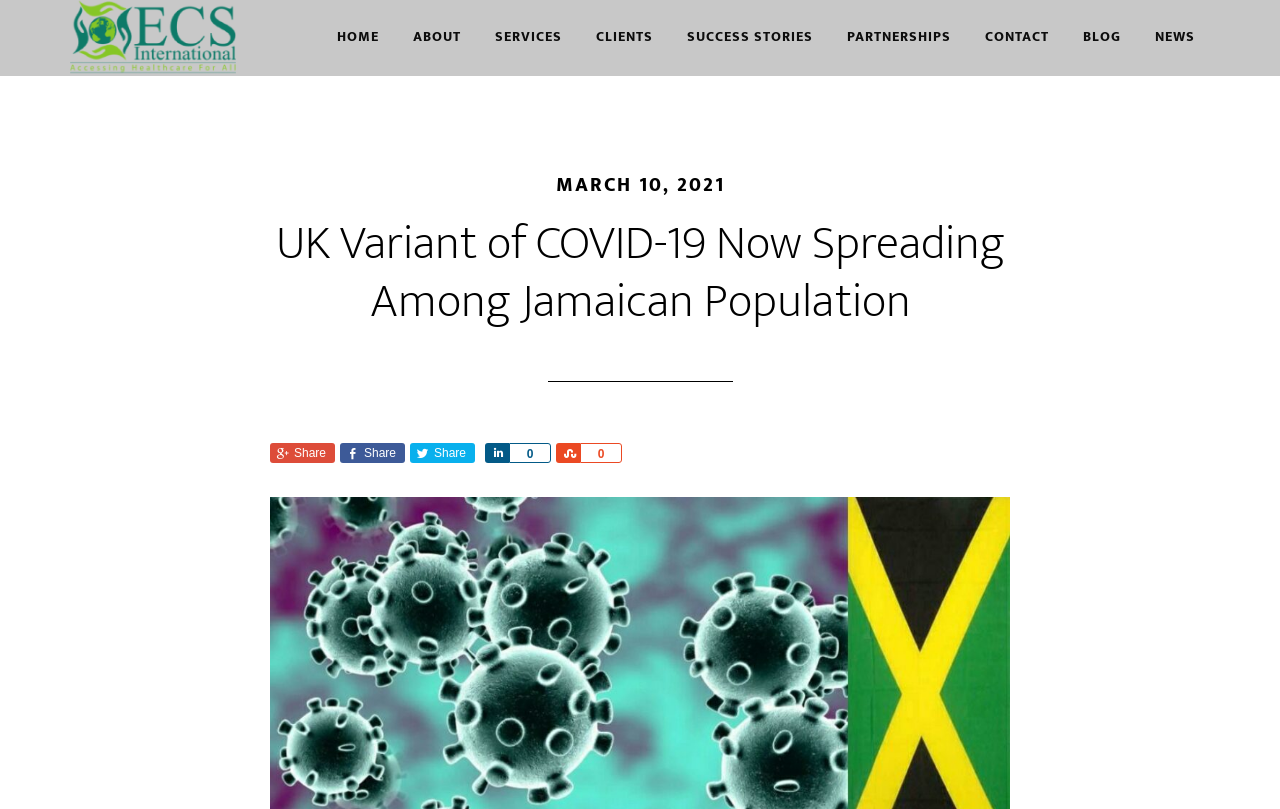Please identify the bounding box coordinates of the element I should click to complete this instruction: 'Go to the Community page'. The coordinates should be given as four float numbers between 0 and 1, like this: [left, top, right, bottom].

None